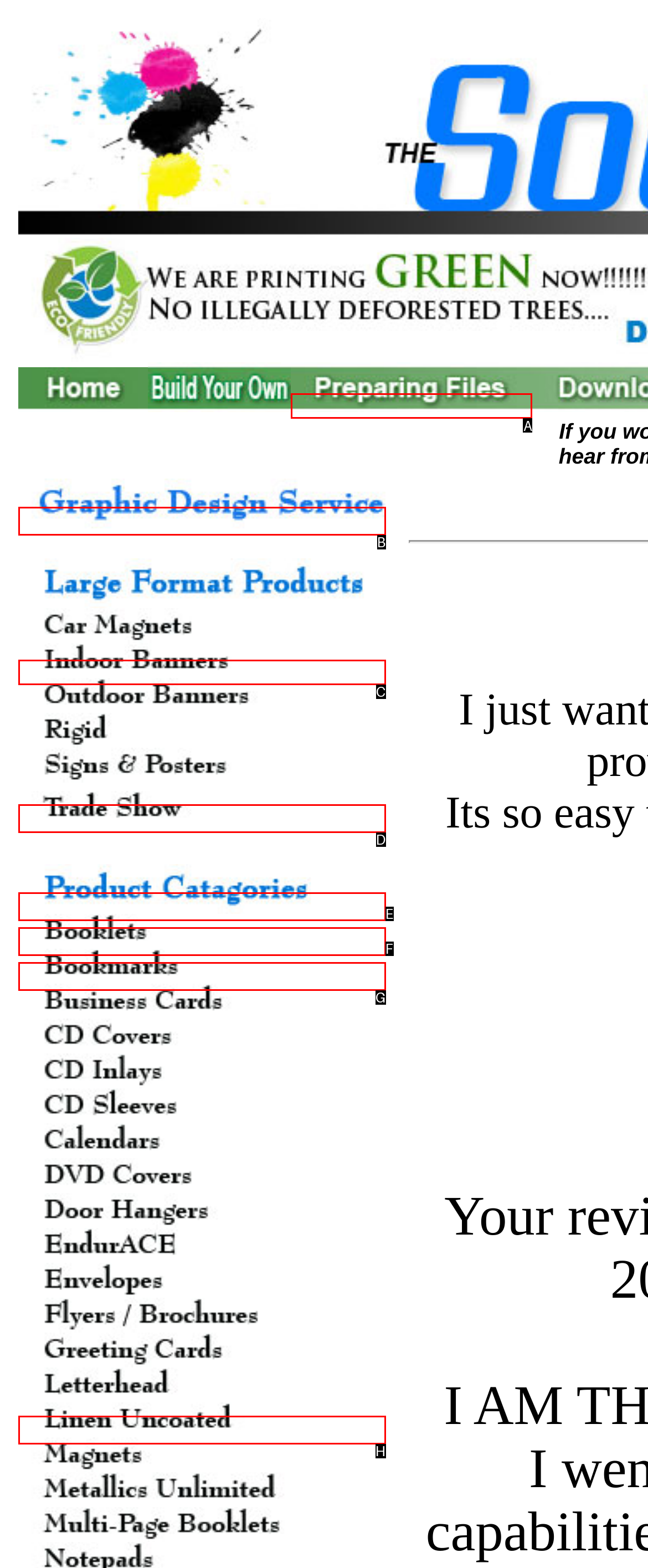Tell me the correct option to click for this task: explore the third category
Write down the option's letter from the given choices.

A